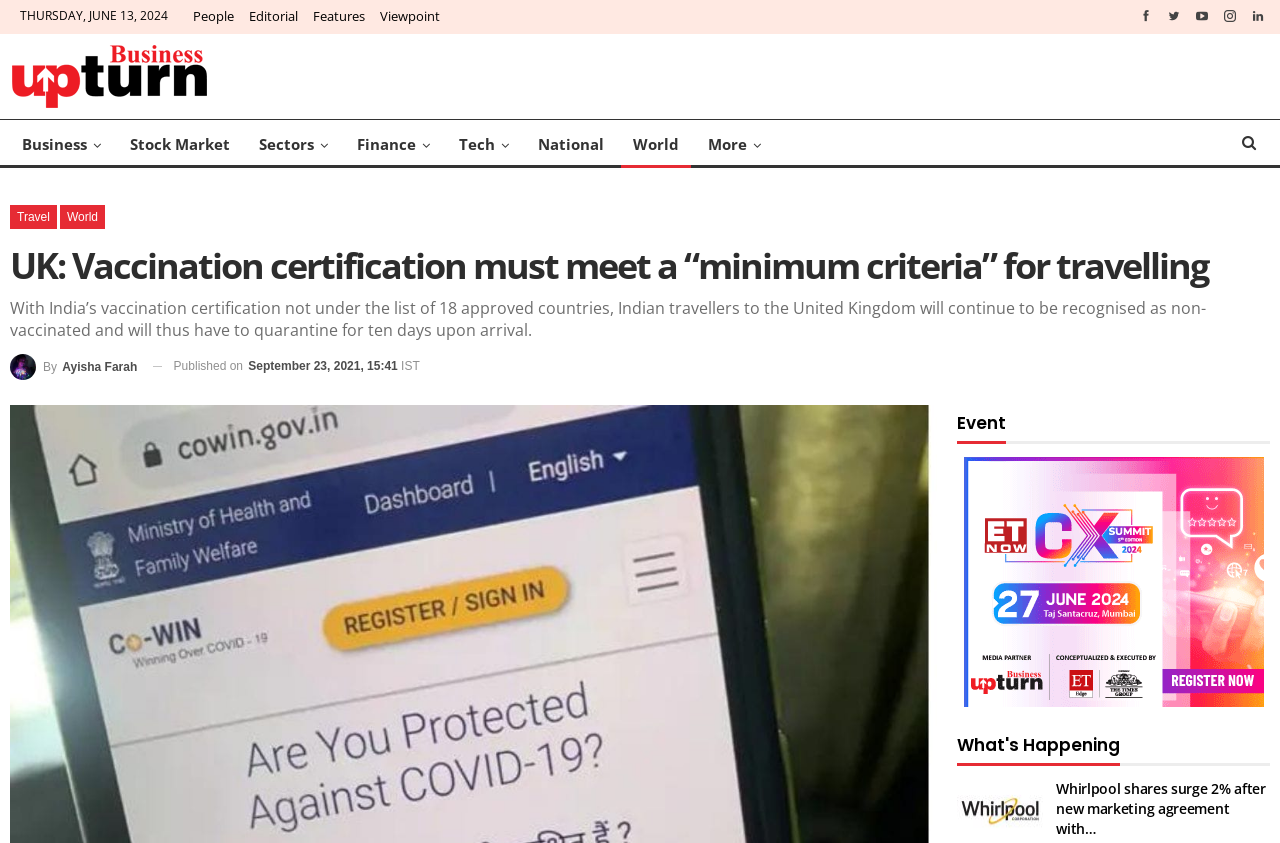Please locate the clickable area by providing the bounding box coordinates to follow this instruction: "Read the article about UK vaccination certification".

[0.008, 0.288, 0.992, 0.344]